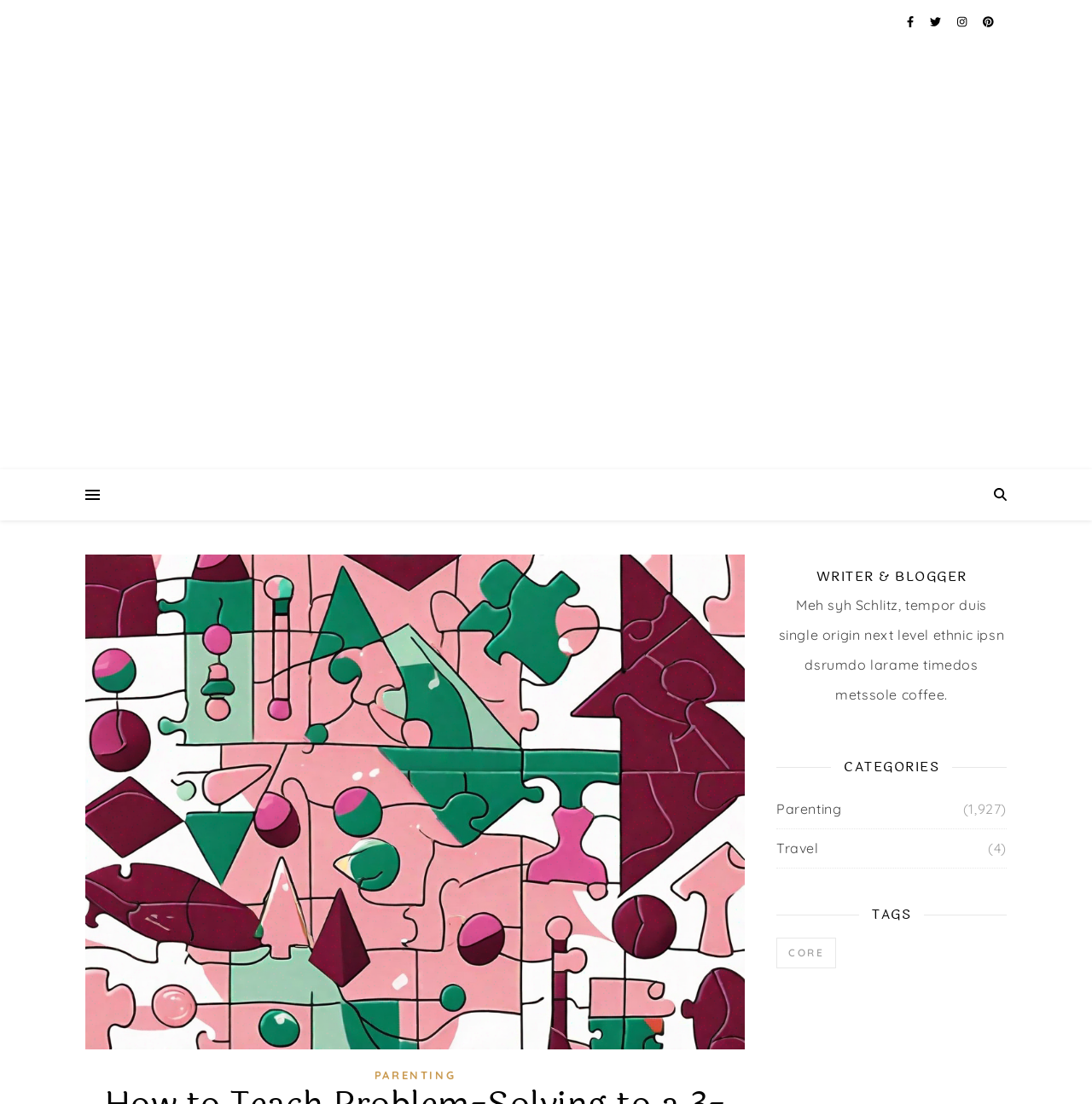What is the topic of the image?
Answer the question based on the image using a single word or a brief phrase.

Puzzle